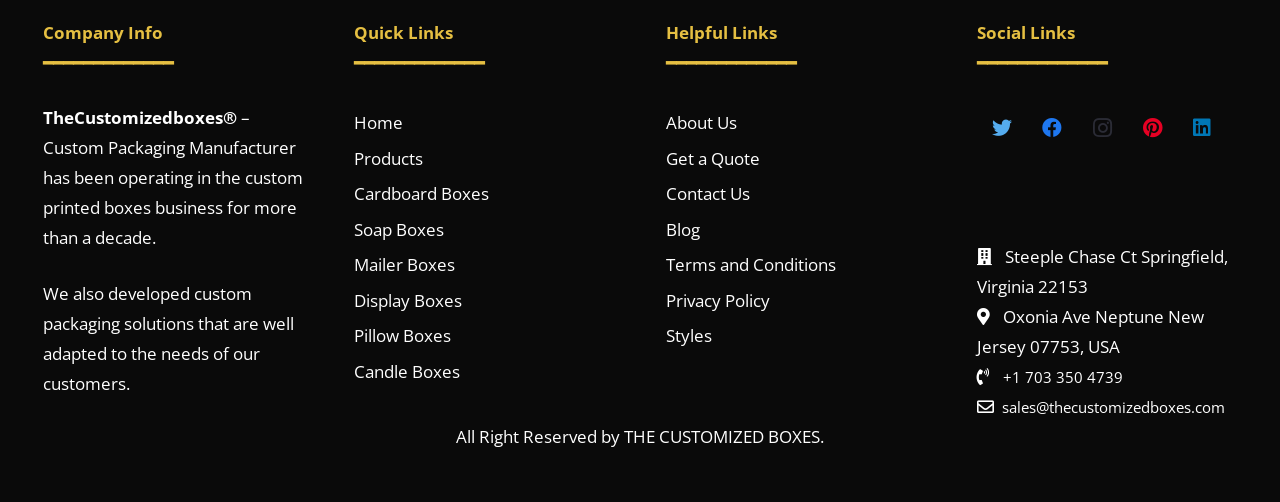Bounding box coordinates must be specified in the format (top-left x, top-left y, bottom-right x, bottom-right y). All values should be floating point numbers between 0 and 1. What are the bounding box coordinates of the UI element described as: Products

[0.277, 0.292, 0.33, 0.338]